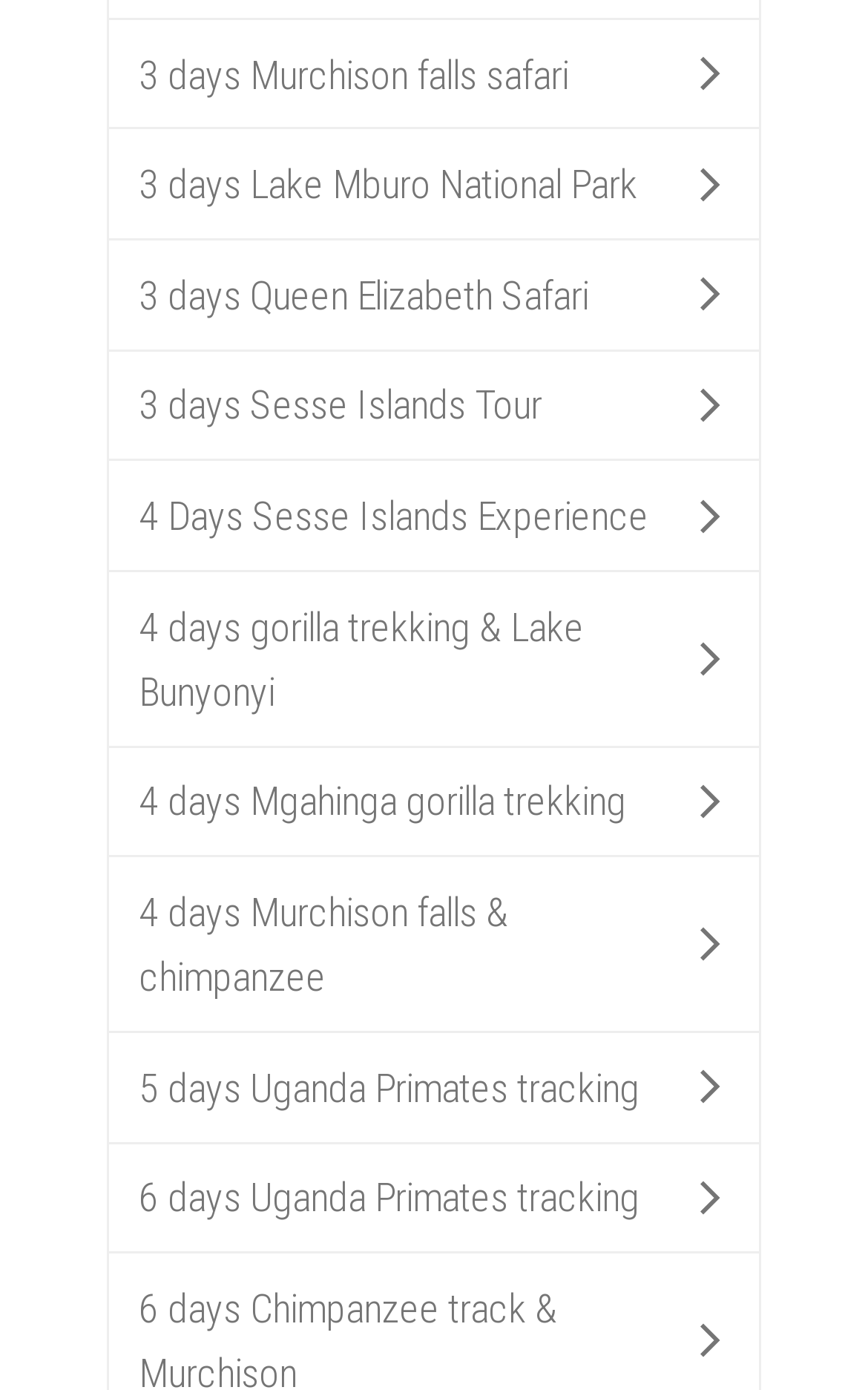What is the longest safari tour offered?
Look at the screenshot and respond with one word or a short phrase.

6 days